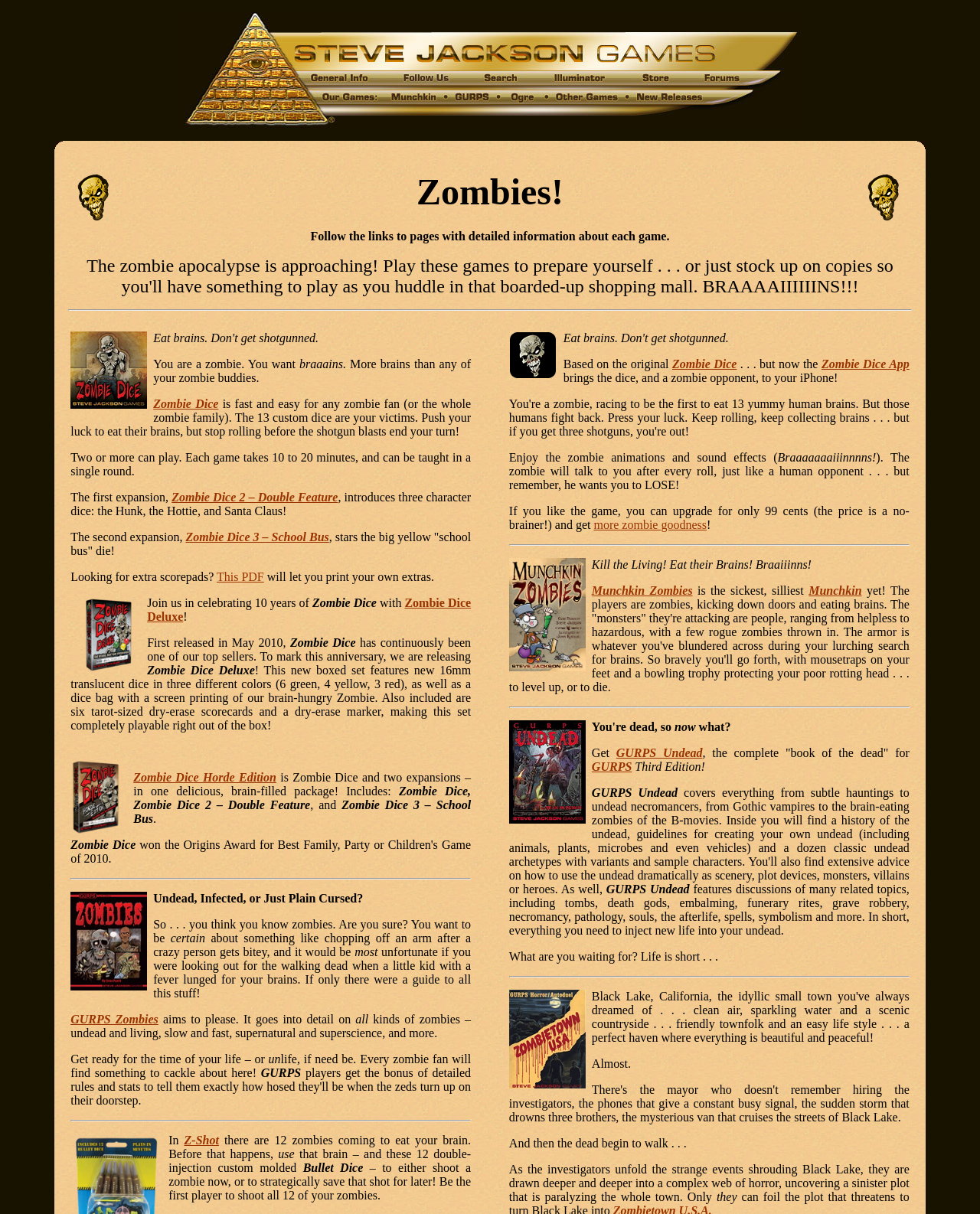Locate the bounding box coordinates of the element I should click to achieve the following instruction: "Explore the 'Munchkin Zombies' game".

[0.604, 0.481, 0.707, 0.492]